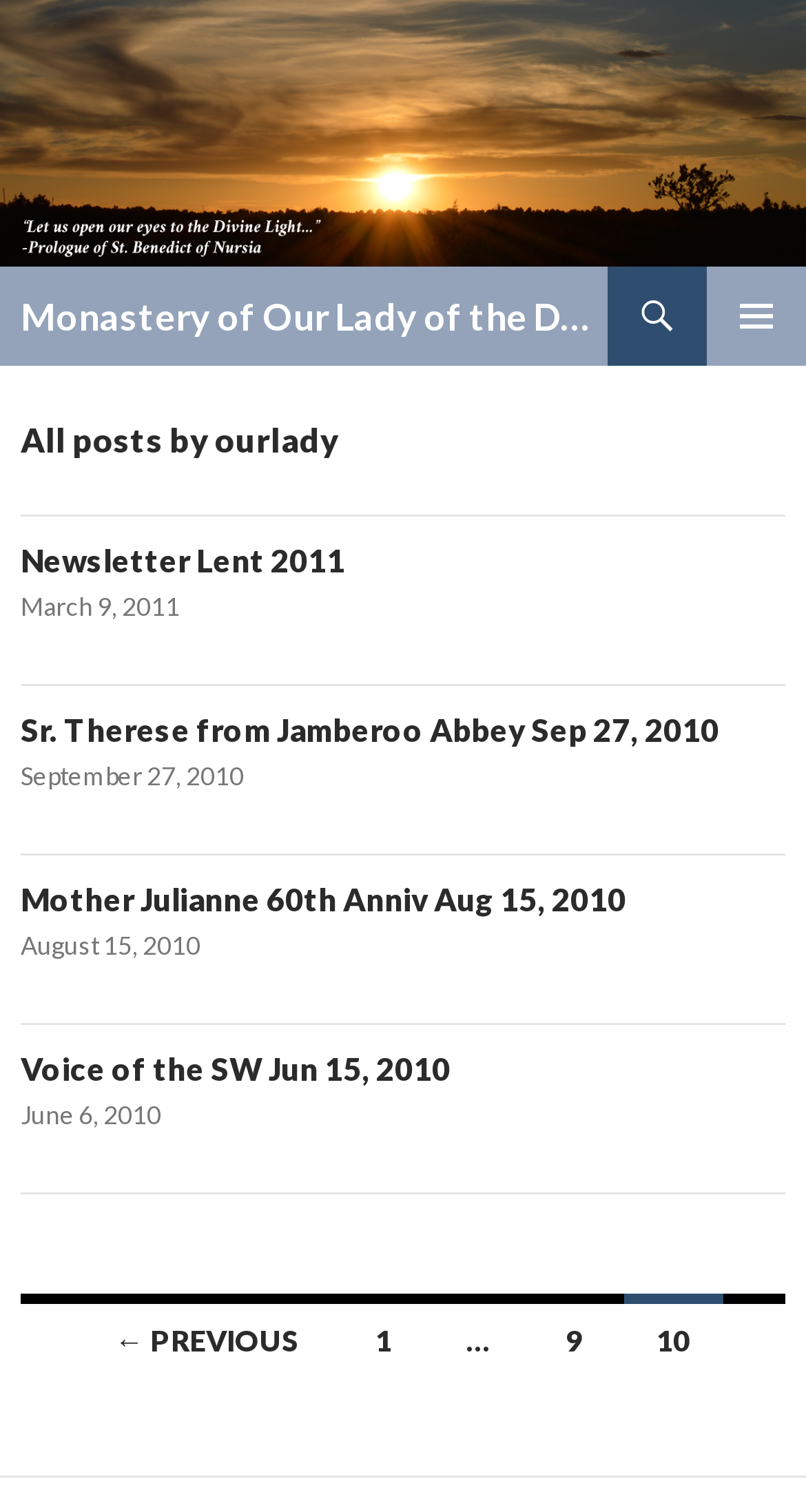Describe every aspect of the webpage comprehensively.

The webpage appears to be a blog or news archive page from the Monastery of Our Lady of the Desert. At the top, there is a logo image and a link to the monastery's name. Below the logo, there is a heading with the same name, followed by a search link and a primary menu button on the right side. 

A "SKIP TO CONTENT" link is located below the menu button. The main content area starts below this link, divided into several article sections. Each article section has a heading with a title, such as "Newsletter Lent 2011", "Sr. Therese from Jamberoo Abbey Sep 27, 2010", and so on. These headings are accompanied by links to the corresponding articles and timestamps indicating the publication dates.

There are four article sections in total, stacked vertically. At the bottom of the page, there is a "Posts navigation" heading, followed by links to navigate through the pages, including "PREVIOUS", numbered pages, and an ellipsis indicating more pages.